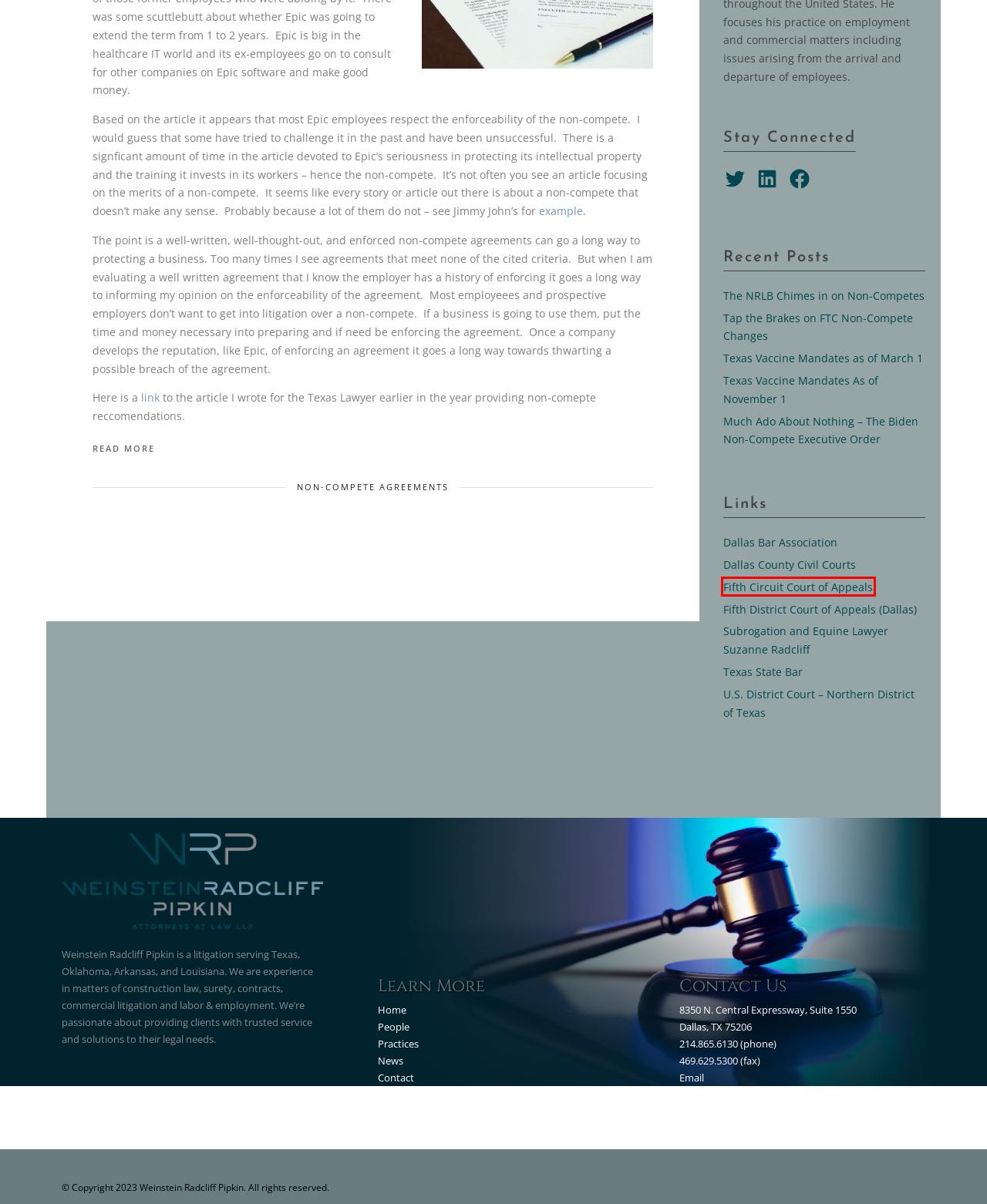You are looking at a webpage screenshot with a red bounding box around an element. Pick the description that best matches the new webpage after interacting with the element in the red bounding box. The possible descriptions are:
A. Tap the Brakes on FTC Non-Compete Changes - Smooth Transitions
B. The NRLB Chimes in on Non-Competes - Smooth Transitions
C. Texas Vaccine Mandates as of March 1 - Smooth Transitions
D. Texas Vaccine Mandates As of November 1 - Smooth Transitions
E. When the employer goes too far: The Jimmy John’s Non-Compete - Smooth Transitions
F. Much Ado About Nothing – The Biden Non-Compete Executive Order - Smooth Transitions
G. Fifth Circuit Court of Appeals
H. Non-Compete Agreements - Smooth Transitions

G